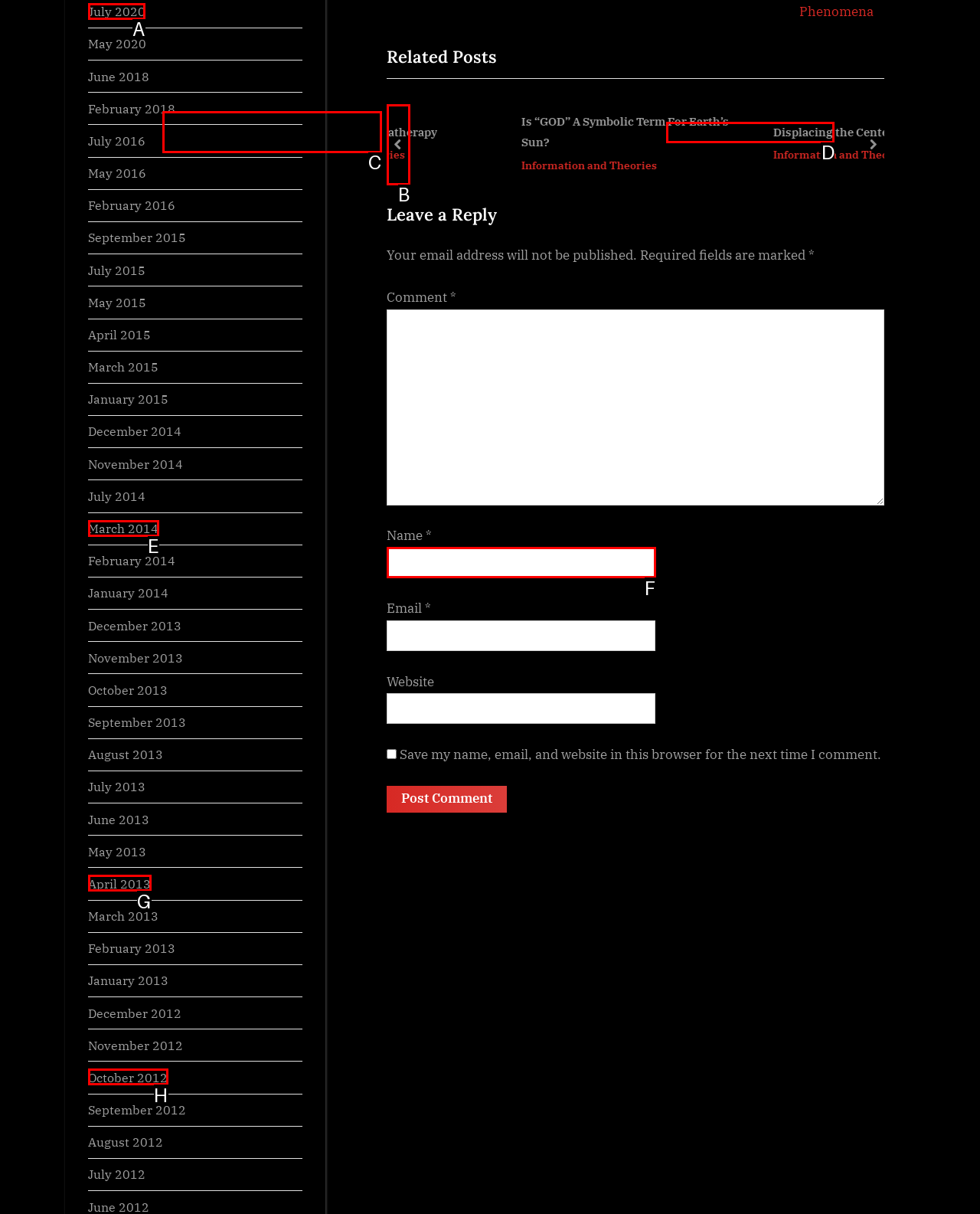Identify the HTML element that should be clicked to accomplish the task: View posts from July 2020
Provide the option's letter from the given choices.

A